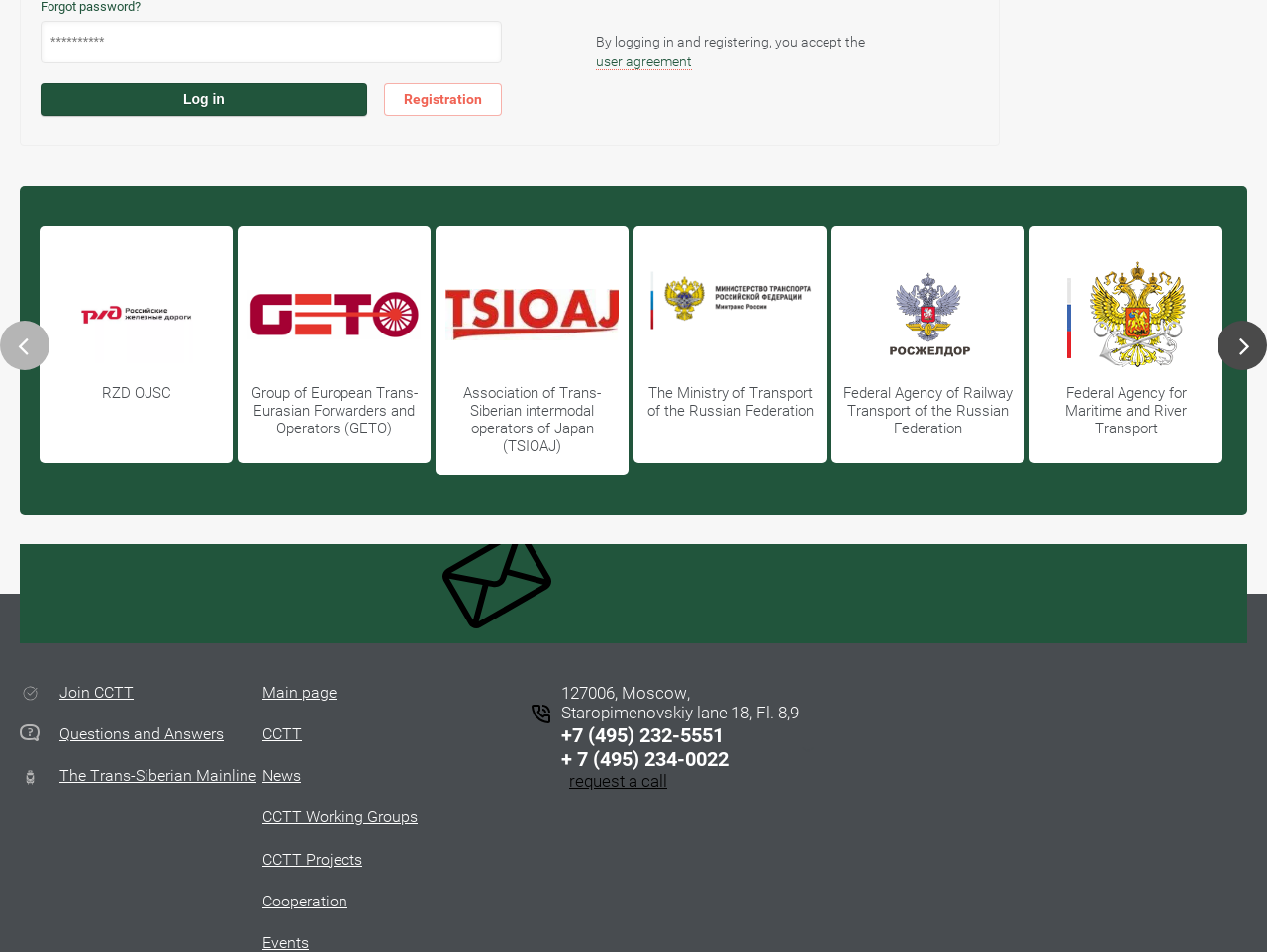Identify the bounding box coordinates for the region of the element that should be clicked to carry out the instruction: "Enter password". The bounding box coordinates should be four float numbers between 0 and 1, i.e., [left, top, right, bottom].

[0.032, 0.022, 0.396, 0.067]